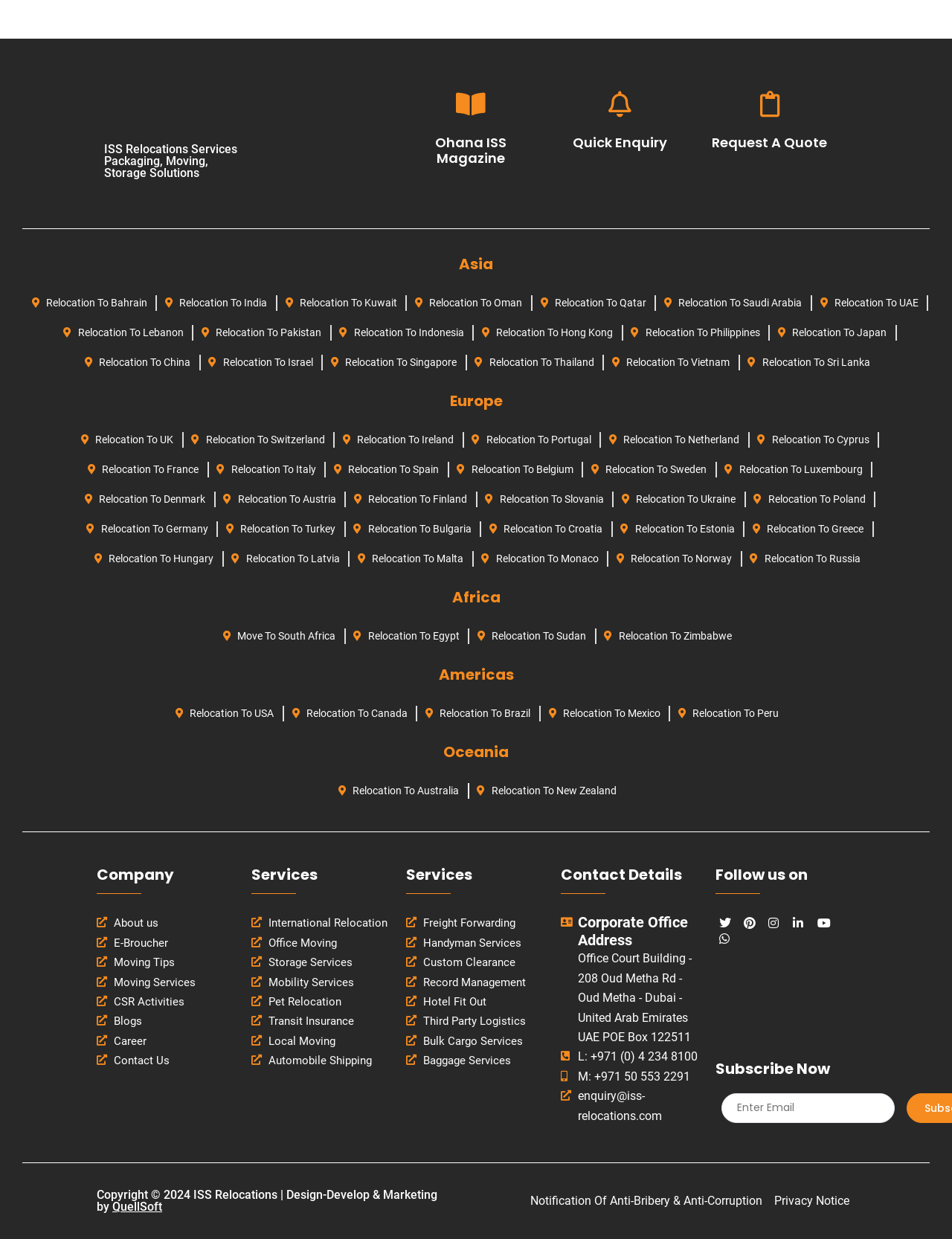Show the bounding box coordinates of the region that should be clicked to follow the instruction: "Learn about relocation to Australia."

[0.353, 0.626, 0.482, 0.65]